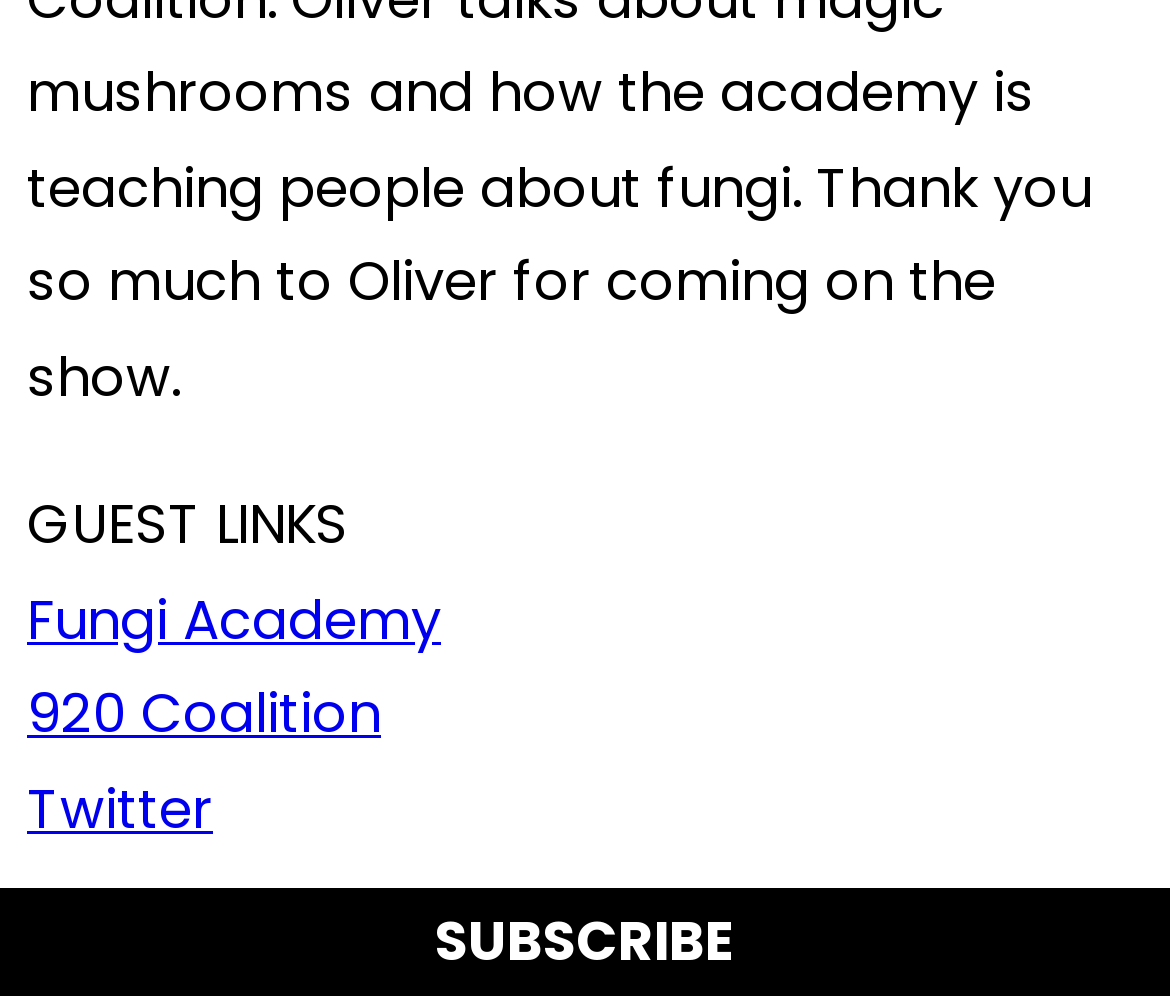Provide the bounding box coordinates of the HTML element this sentence describes: "Fungi Academy". The bounding box coordinates consist of four float numbers between 0 and 1, i.e., [left, top, right, bottom].

[0.023, 0.584, 0.377, 0.659]